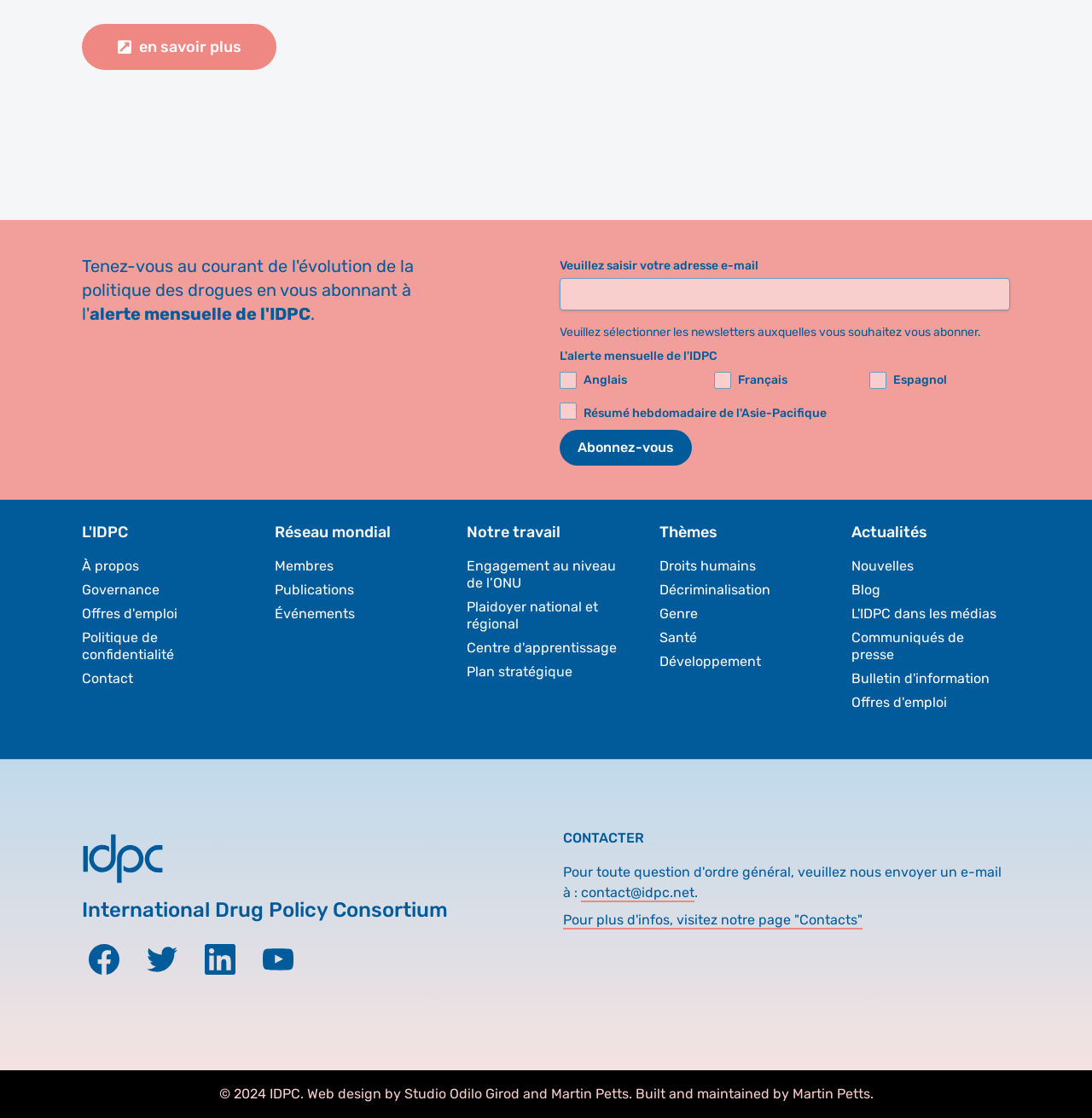Please look at the image and answer the question with a detailed explanation: What is the organization's name?

The organization's name can be found at the bottom of the webpage, where it is written in a static text element 'International Drug Policy Consortium'.